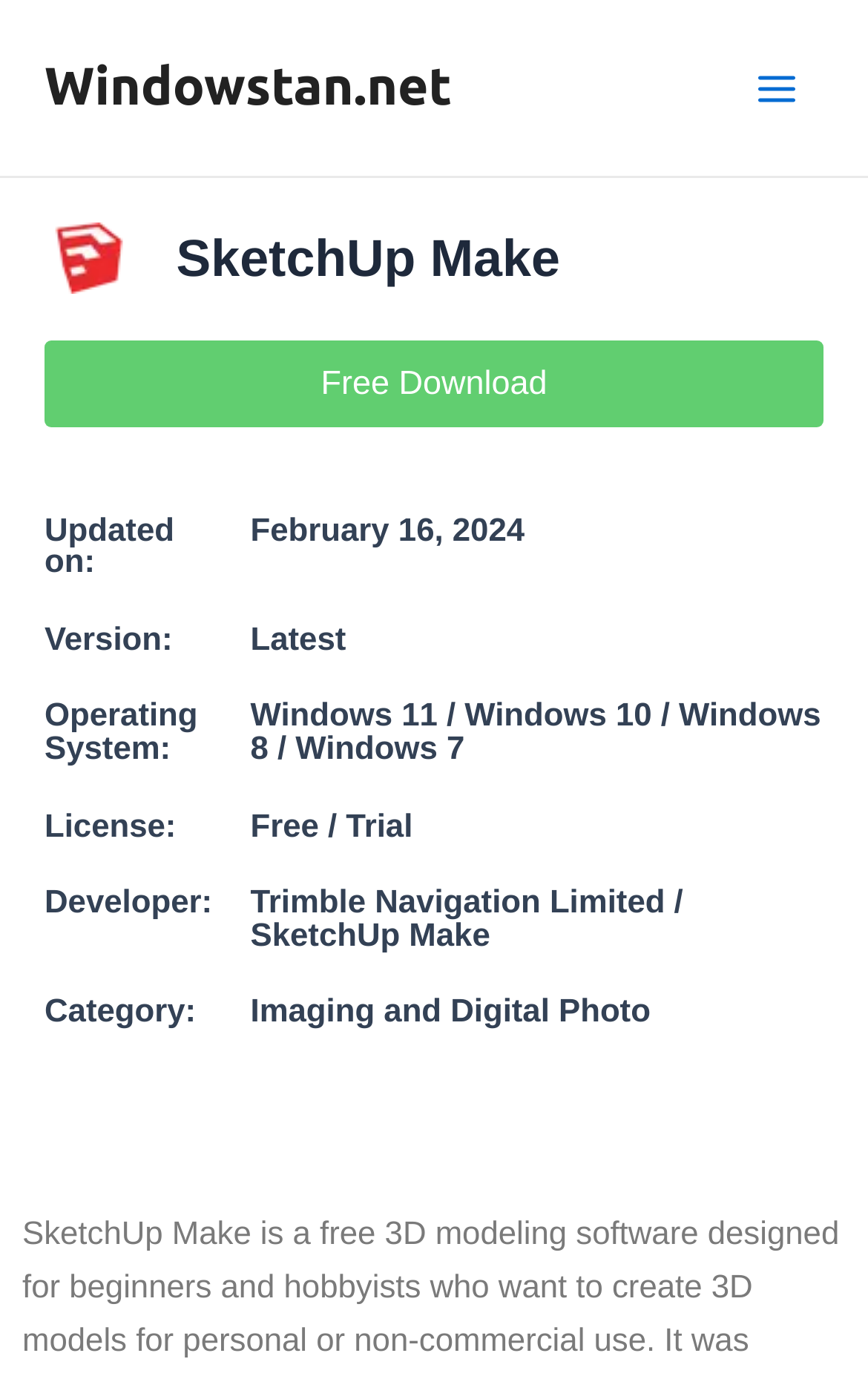Give a concise answer using only one word or phrase for this question:
When was the software last updated?

February 16, 2024